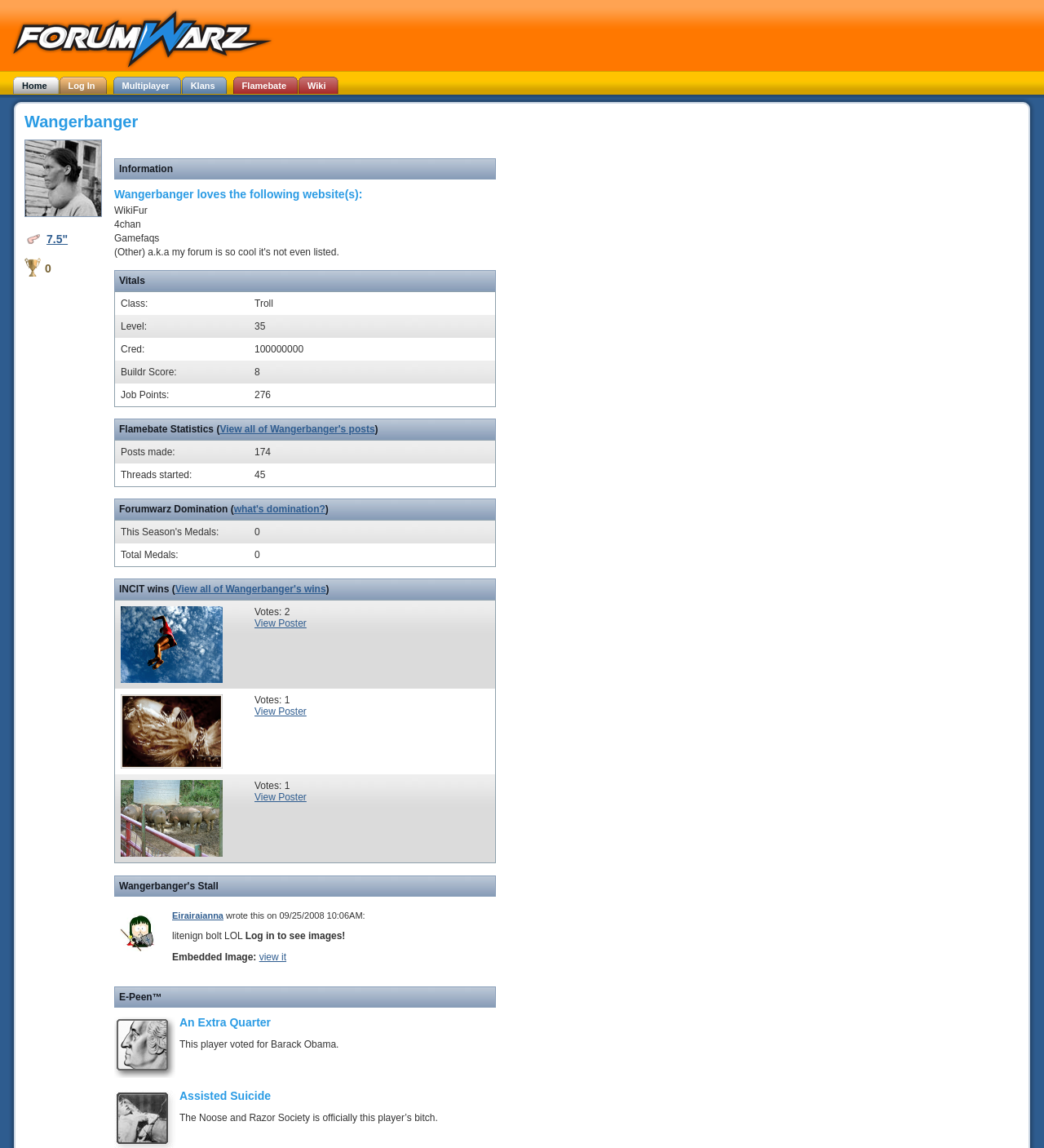Determine the bounding box coordinates for the element that should be clicked to follow this instruction: "View all of Wangerbanger's posts". The coordinates should be given as four float numbers between 0 and 1, in the format [left, top, right, bottom].

[0.21, 0.369, 0.359, 0.379]